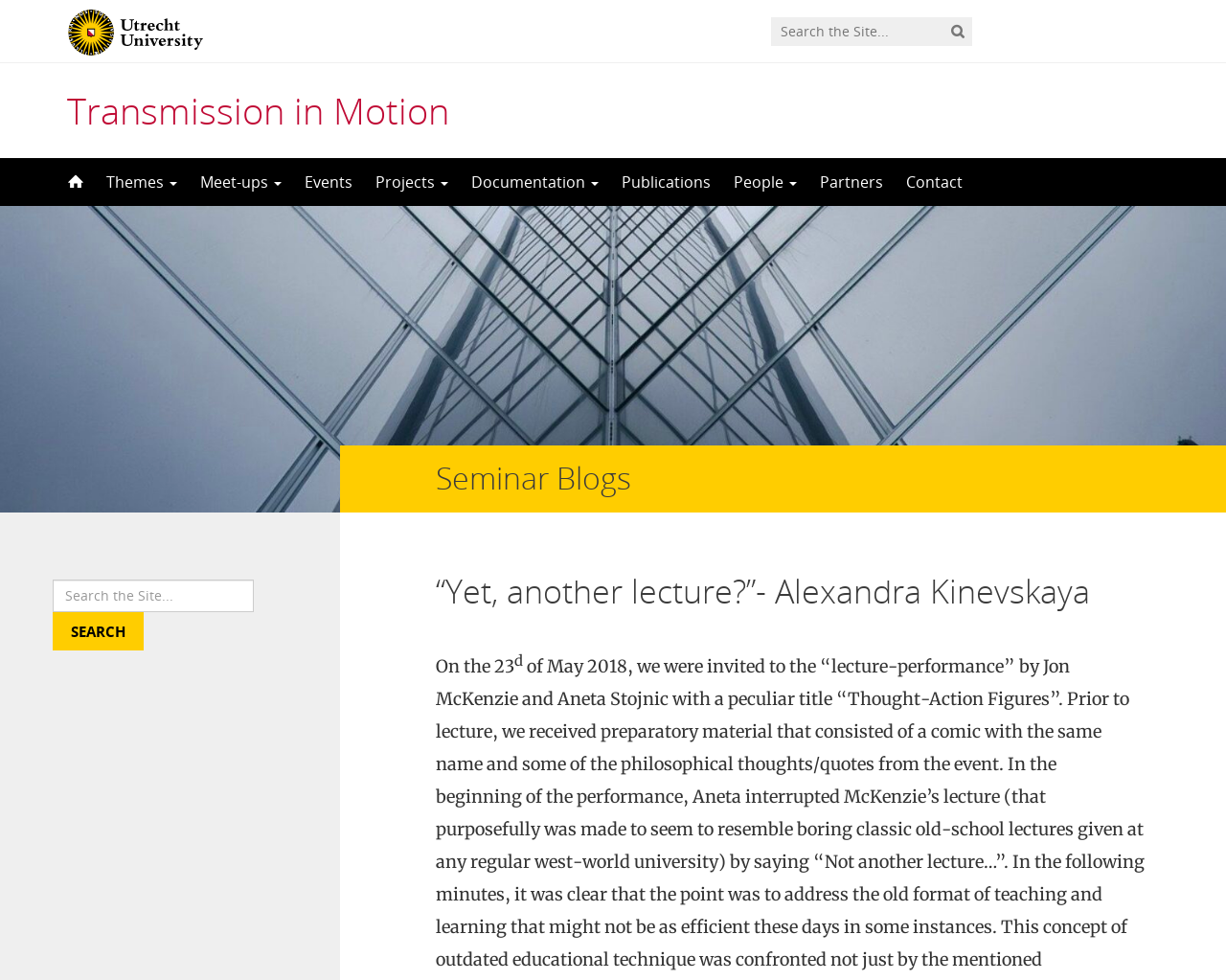Using details from the image, please answer the following question comprehensively:
What is the purpose of the textbox on the top right corner?

The textbox on the top right corner has a placeholder text 'Search the Site...' and is accompanied by a search button. This suggests that the purpose of the textbox is to allow users to search the website.